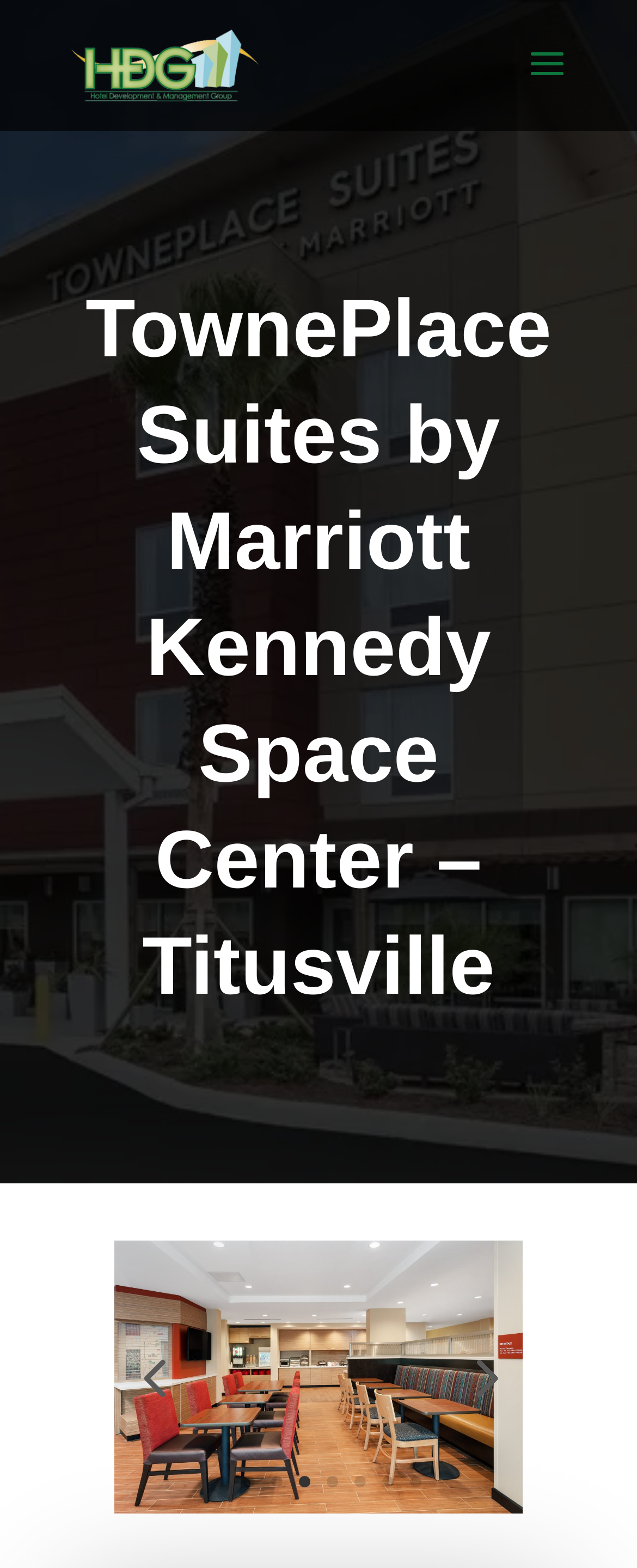From the element description Landscaping, predict the bounding box coordinates of the UI element. The coordinates must be specified in the format (top-left x, top-left y, bottom-right x, bottom-right y) and should be within the 0 to 1 range.

None